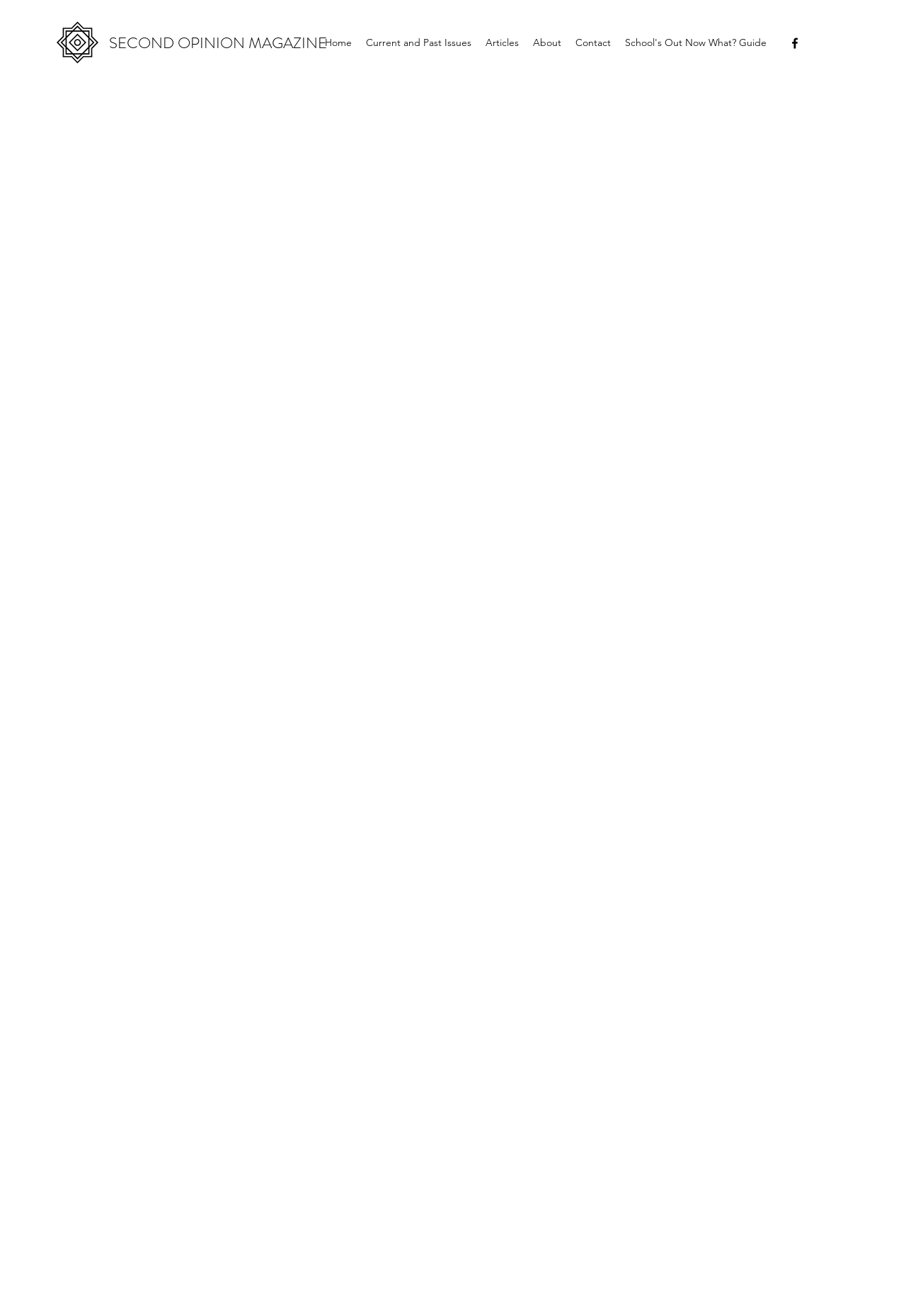What is the name of the magazine?
Please provide a single word or phrase as your answer based on the image.

Second Opinion Magazine